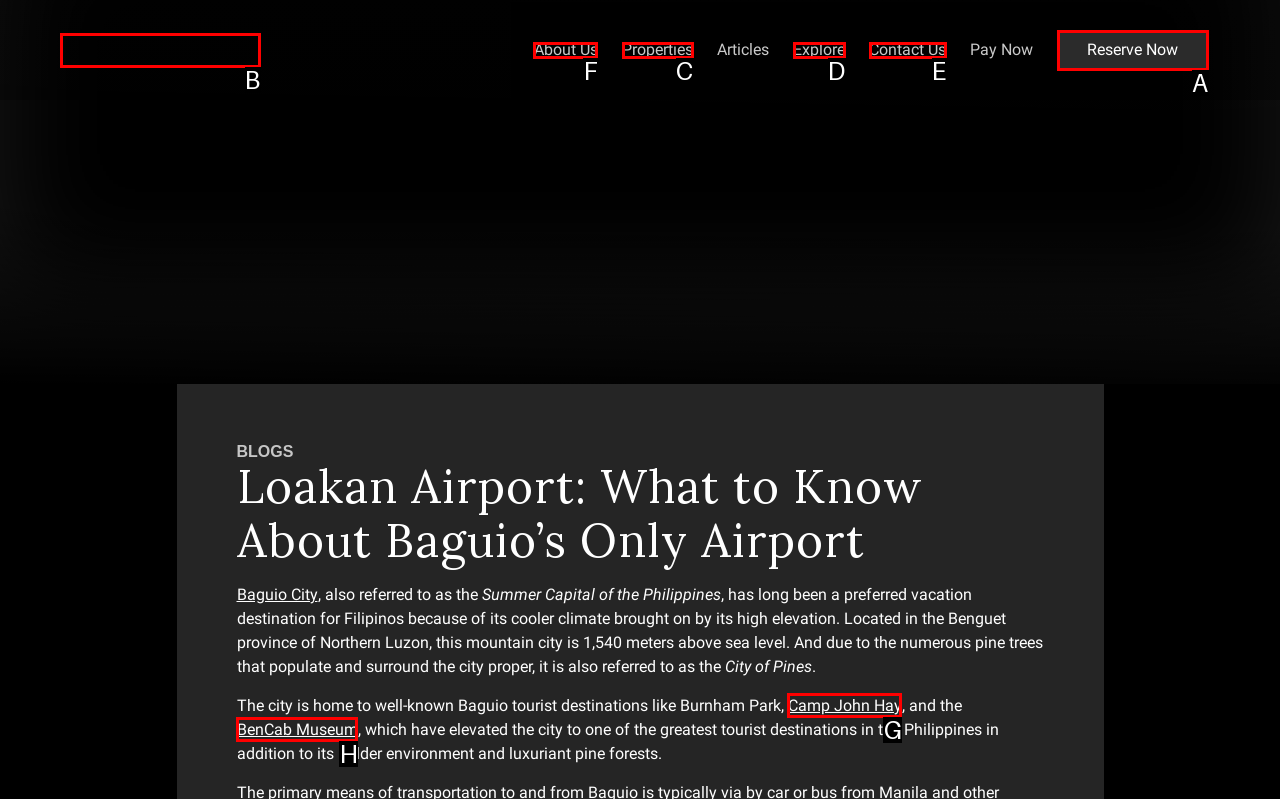Choose the HTML element that needs to be clicked for the given task: Go to About Us Respond by giving the letter of the chosen option.

F